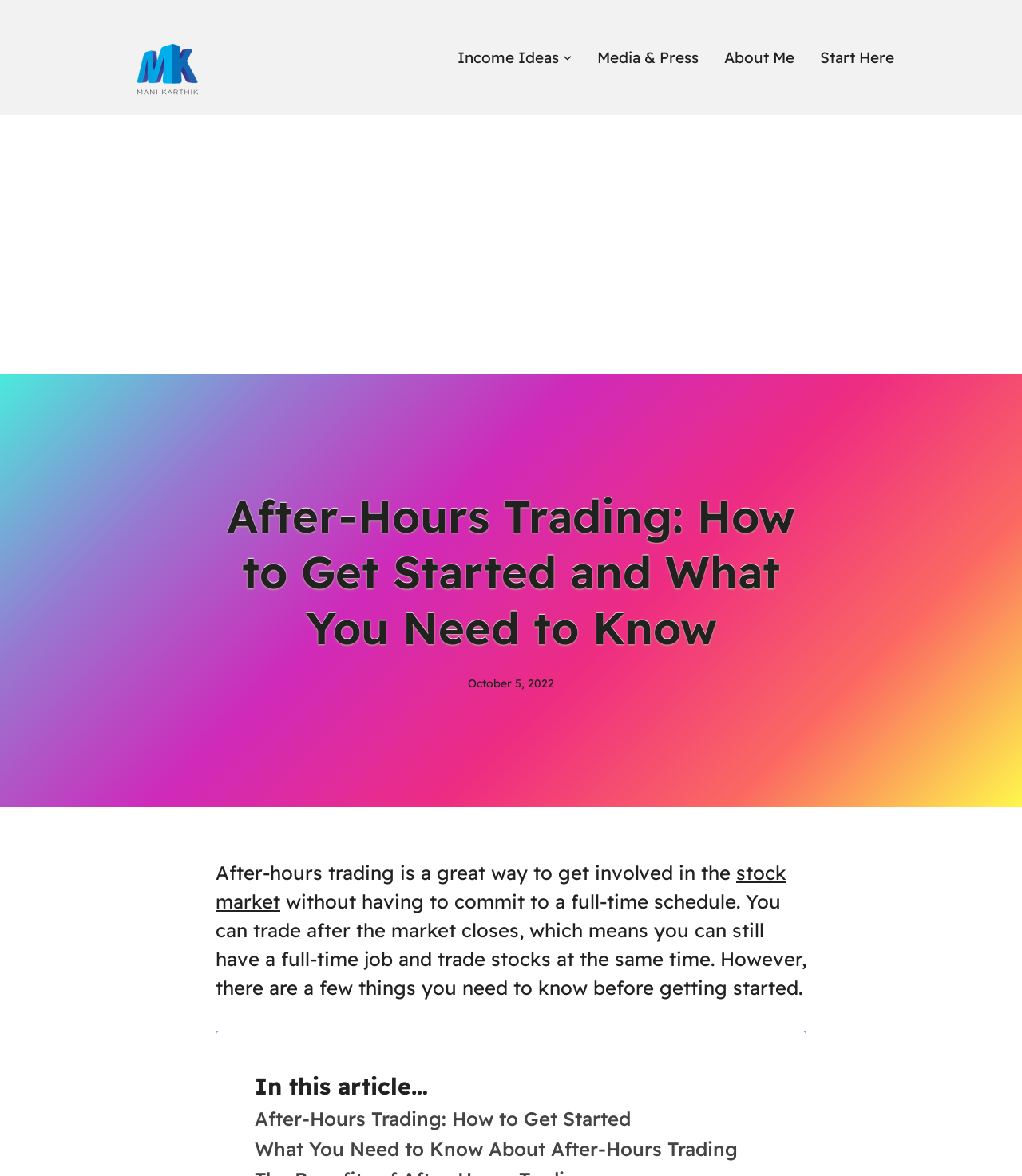Please locate the bounding box coordinates of the element that should be clicked to complete the given instruction: "Click the 'Media & Press' link".

[0.584, 0.038, 0.684, 0.06]